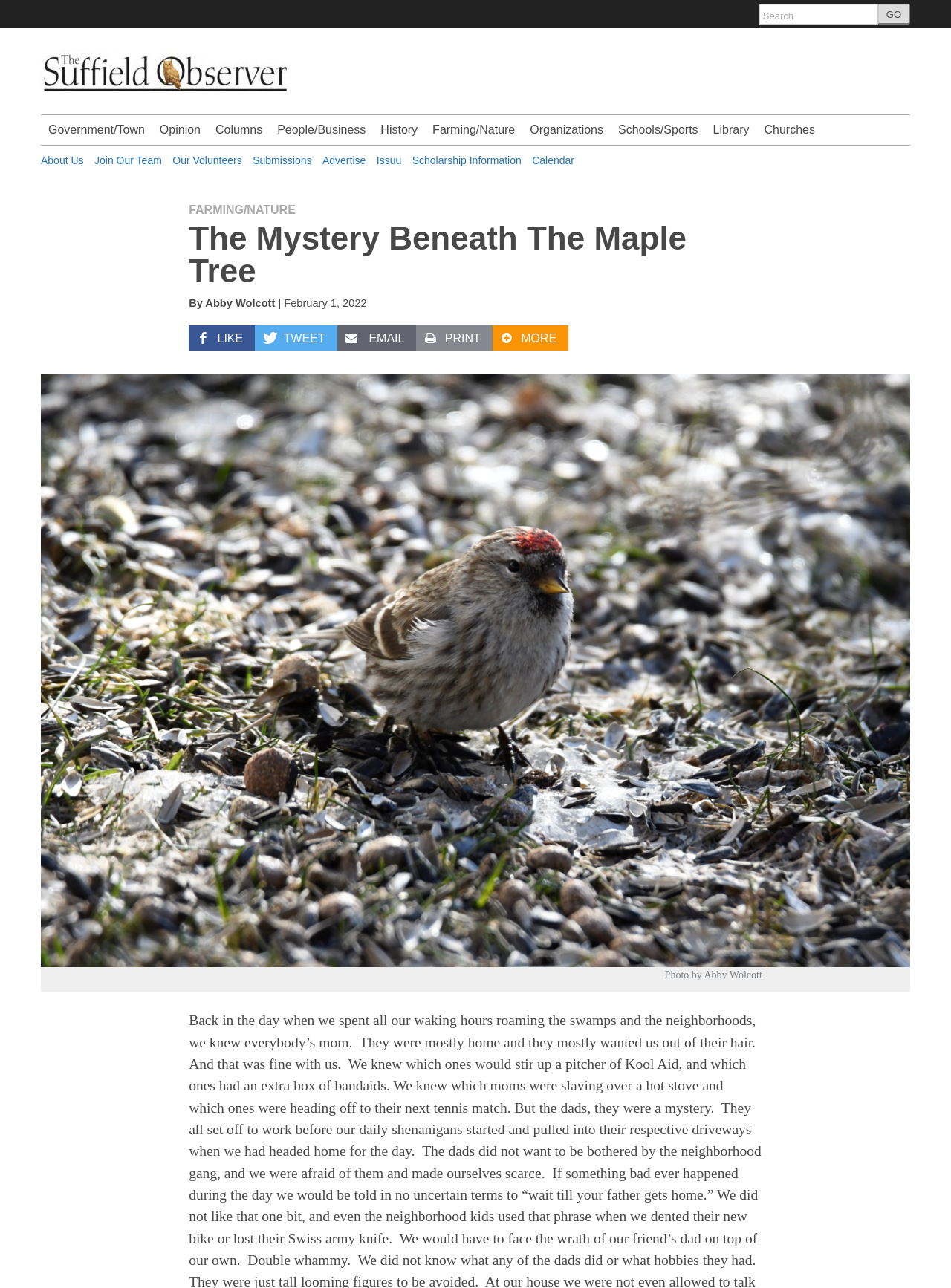Predict the bounding box coordinates of the area that should be clicked to accomplish the following instruction: "Share on Twitter". The bounding box coordinates should consist of four float numbers between 0 and 1, i.e., [left, top, right, bottom].

[0.268, 0.252, 0.354, 0.272]